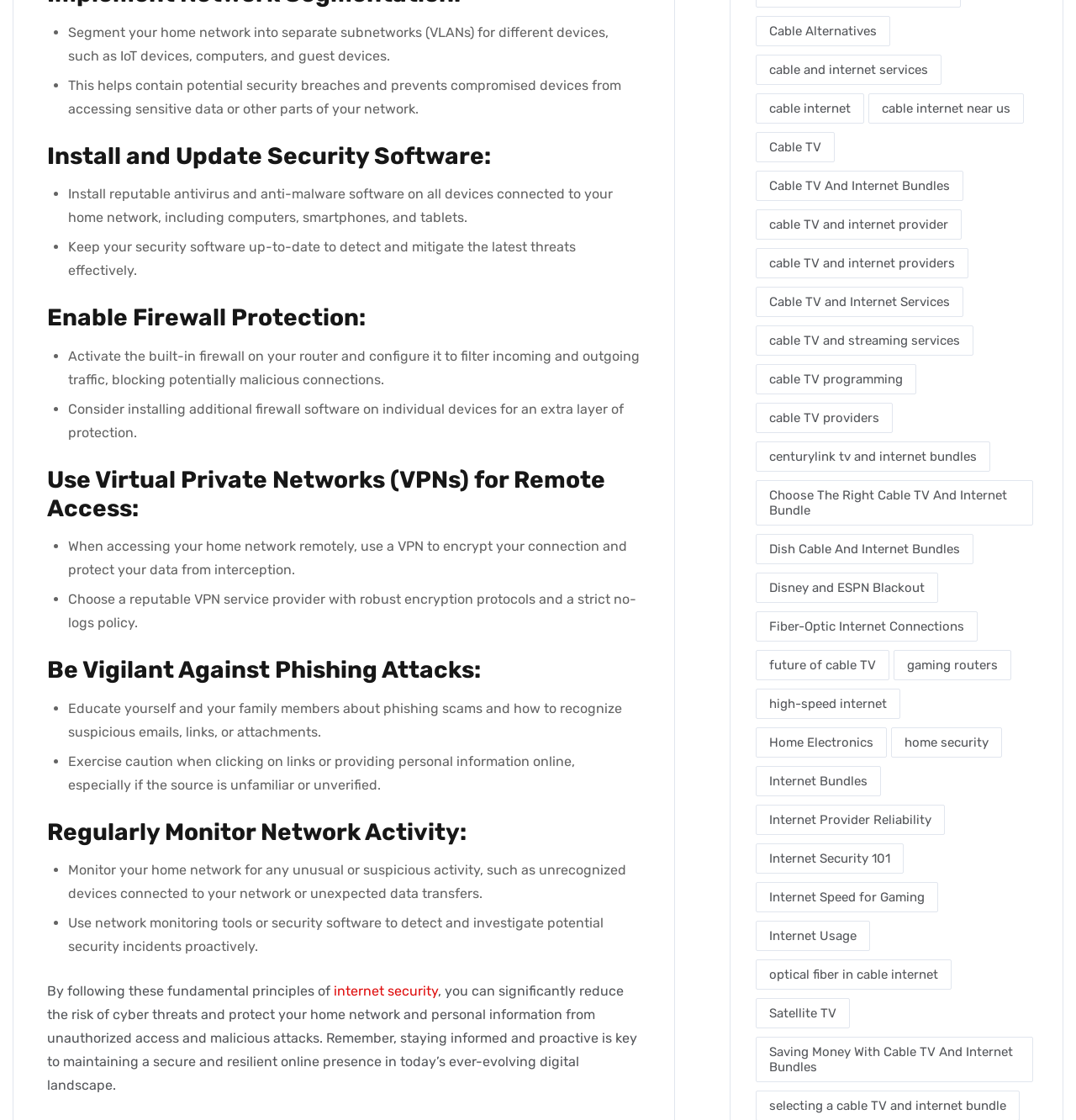Determine the bounding box coordinates of the clickable element necessary to fulfill the instruction: "Read about 'Fiber-Optic Internet Connections'". Provide the coordinates as four float numbers within the 0 to 1 range, i.e., [left, top, right, bottom].

[0.703, 0.546, 0.909, 0.573]